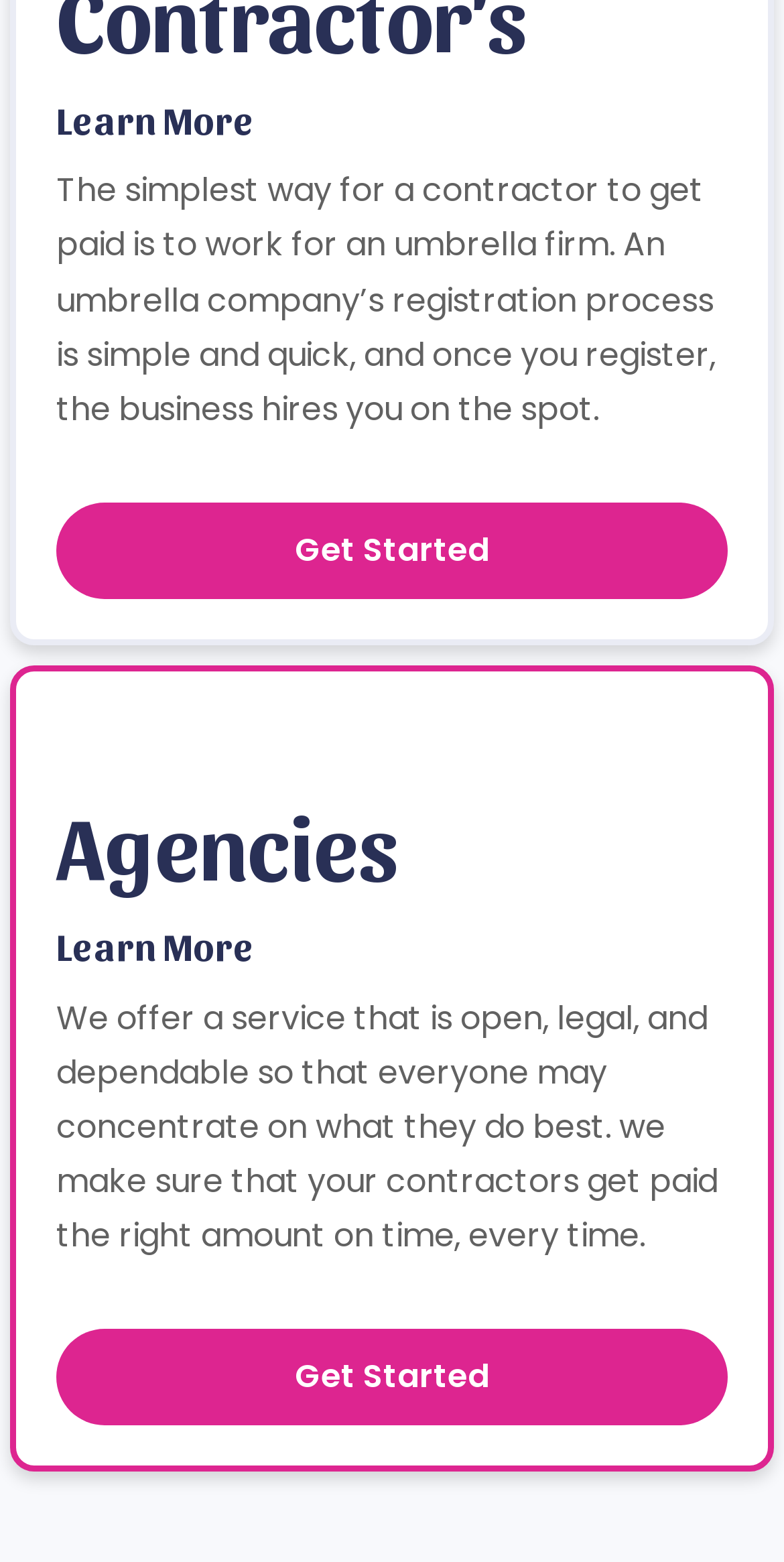Please provide a one-word or short phrase answer to the question:
What is the relationship between the umbrella company and the contractor?

Employment